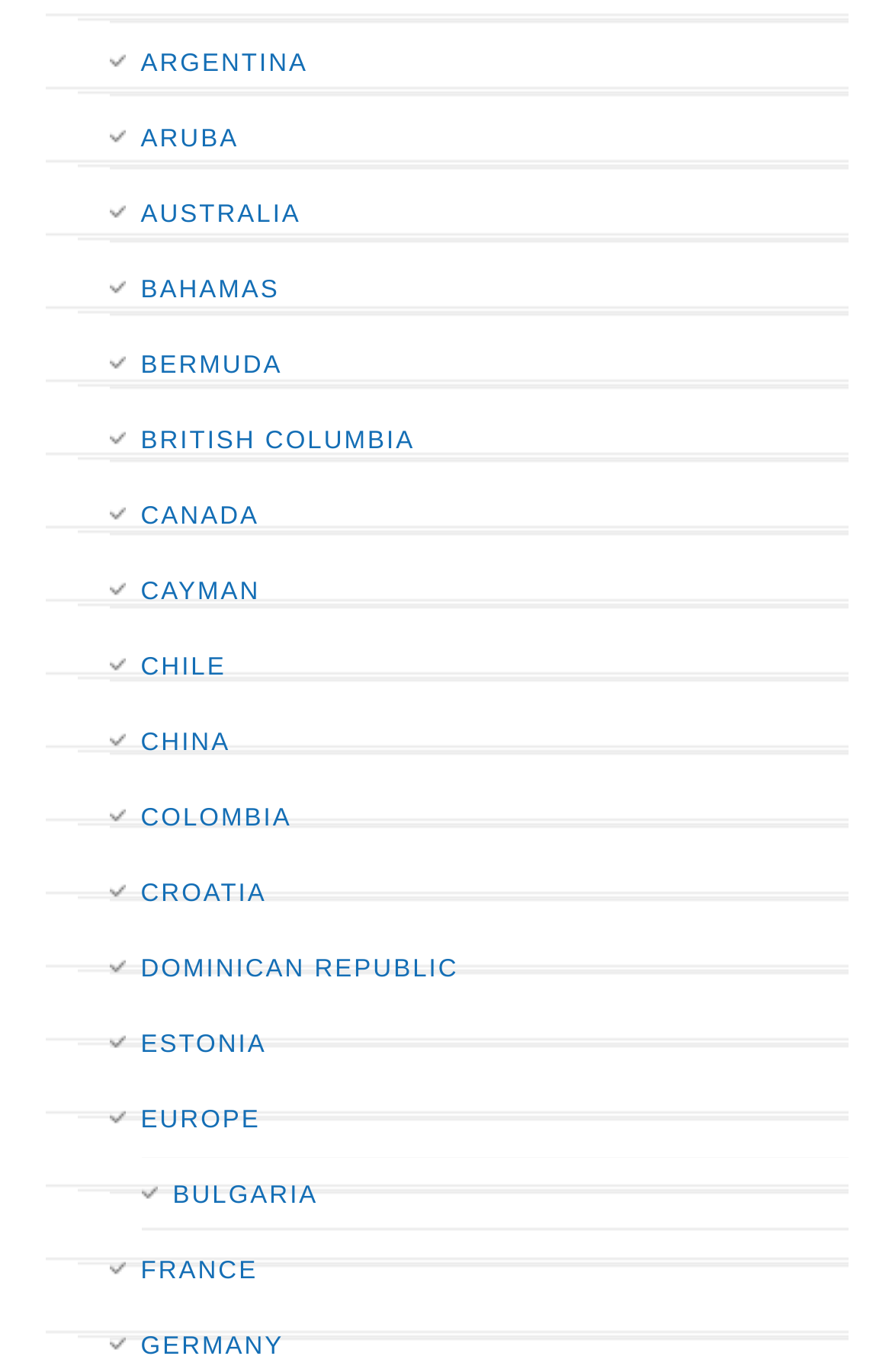Please determine the bounding box coordinates of the element to click on in order to accomplish the following task: "Explore Europe". Ensure the coordinates are four float numbers ranging from 0 to 1, i.e., [left, top, right, bottom].

[0.158, 0.806, 0.292, 0.826]